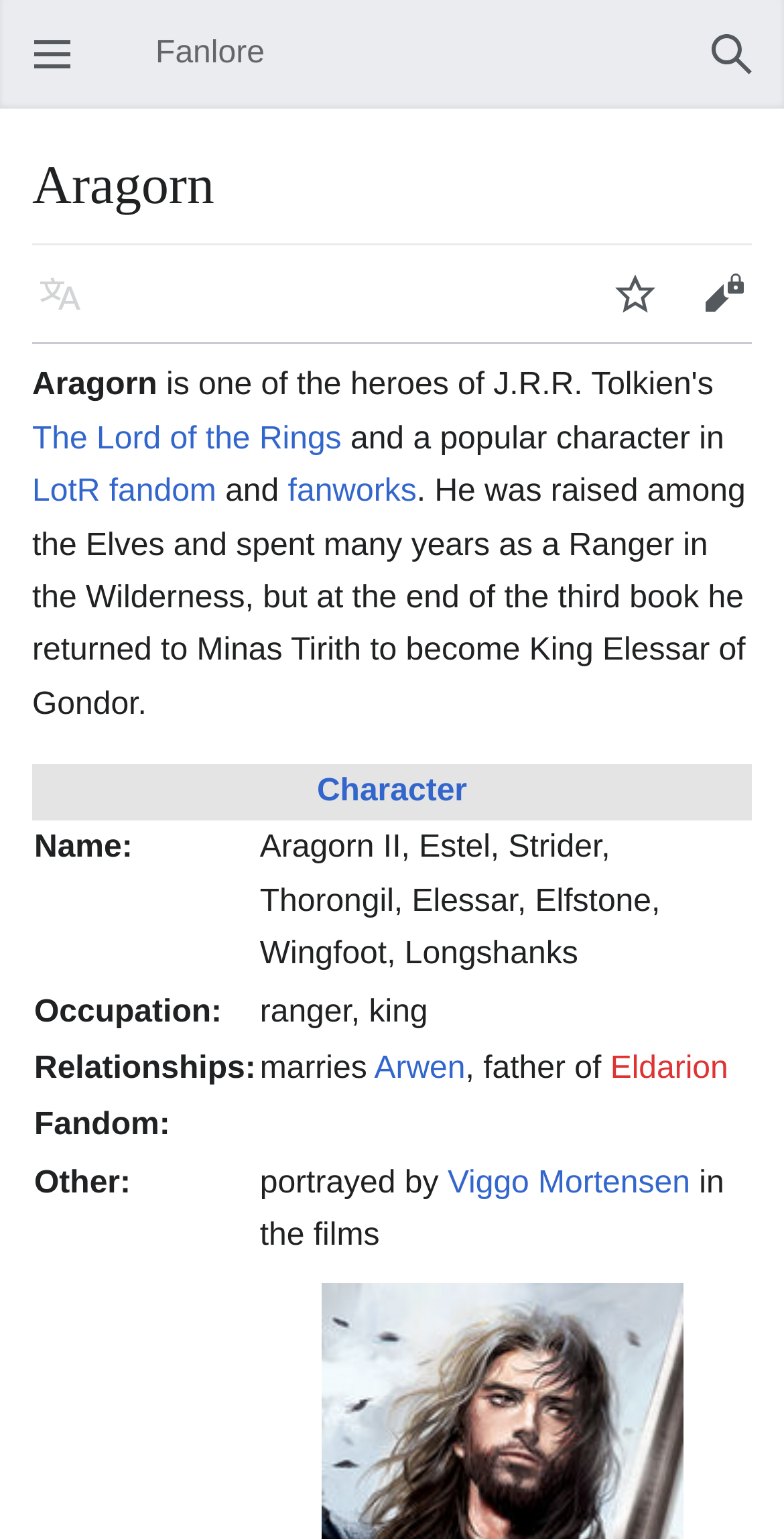Offer a comprehensive description of the webpage’s content and structure.

The webpage is about Aragorn, a character from The Lord of the Rings. At the top left, there is a button to open the main menu. Next to it, there is a navigation section for user navigation. On the top right, there is a search button. 

Below the navigation section, there is a heading with the title "Aragorn". Underneath, there are three buttons: "Language", "Watch", and "Edit". 

The main content of the page starts with a brief introduction to Aragorn, stating that he is a popular character in The Lord of the Rings fandom. The text continues to describe his background, saying that he was raised among the Elves and spent many years as a Ranger in the Wilderness, but eventually became King Elessar of Gondor.

Below the introduction, there is a table with four rows. The first row has a column header "Character". The second row has two columns, "Name:" and "Aragorn II, Estel, Strider, Thorongil, Elessar, Elfstone, Wingfoot, Longshanks". The third row has two columns, "Occupation:" and "ranger, king". The fourth row has two columns, "Relationships:" and "marries Arwen, father of Eldarion", with links to Arwen and Eldarion. The last row has two columns, "Fandom:" and an empty cell, with a link to Viggo Mortensen.